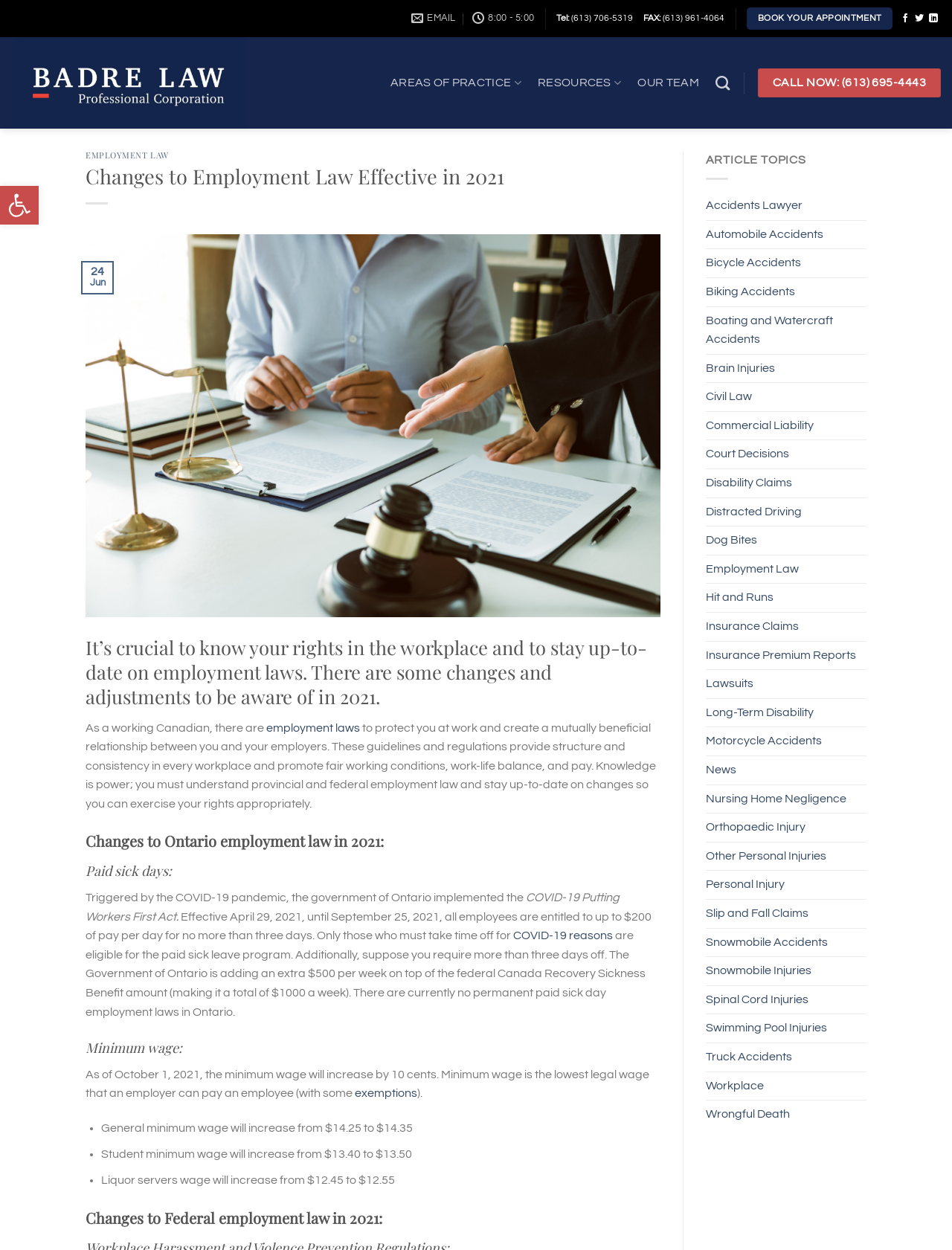Locate the bounding box coordinates of the element I should click to achieve the following instruction: "Click the 'AREAS OF PRACTICE' dropdown menu".

[0.41, 0.053, 0.548, 0.08]